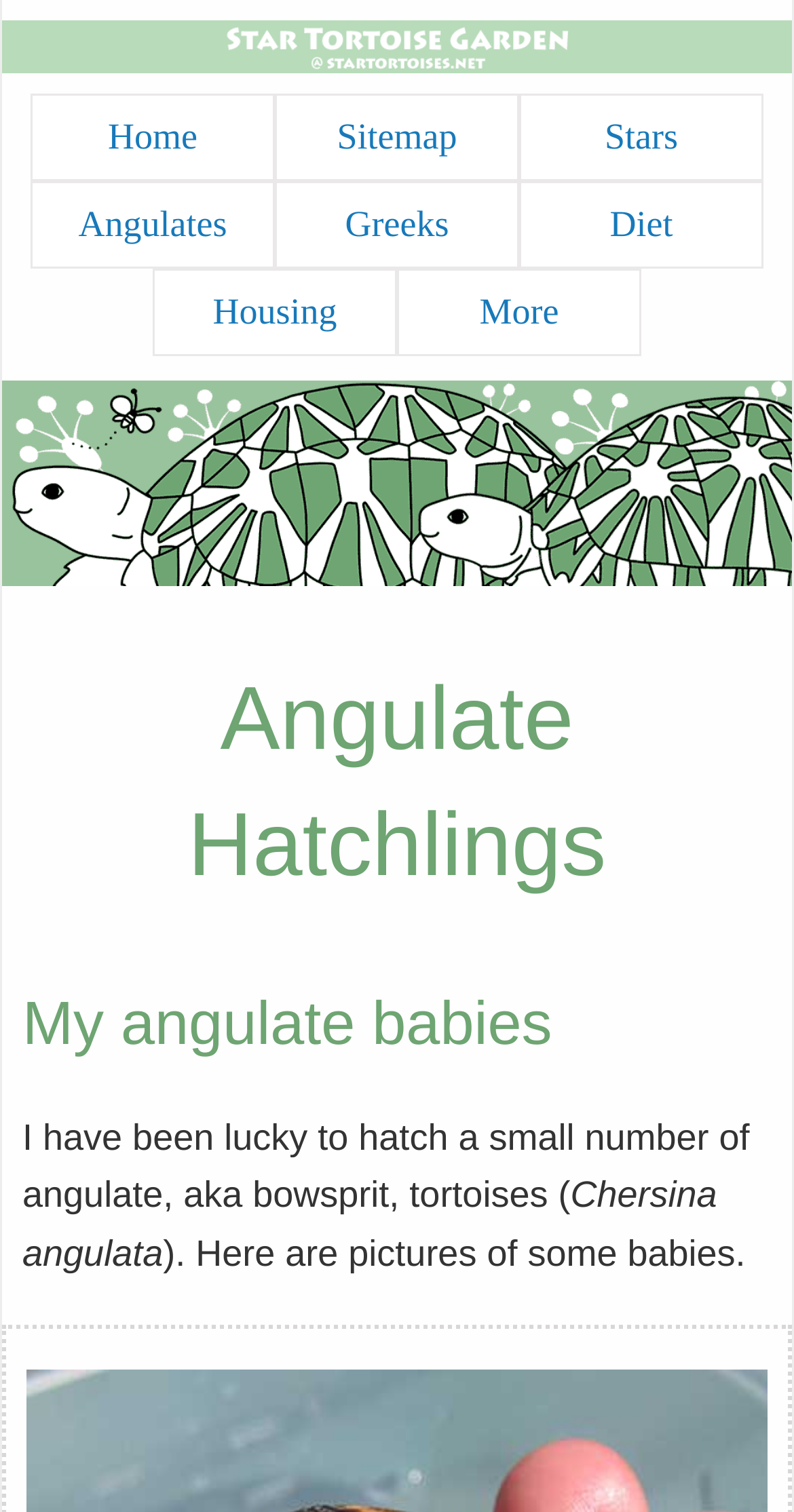Find the bounding box coordinates of the element to click in order to complete this instruction: "Discover more about Norovirus". The bounding box coordinates must be four float numbers between 0 and 1, denoted as [left, top, right, bottom].

None